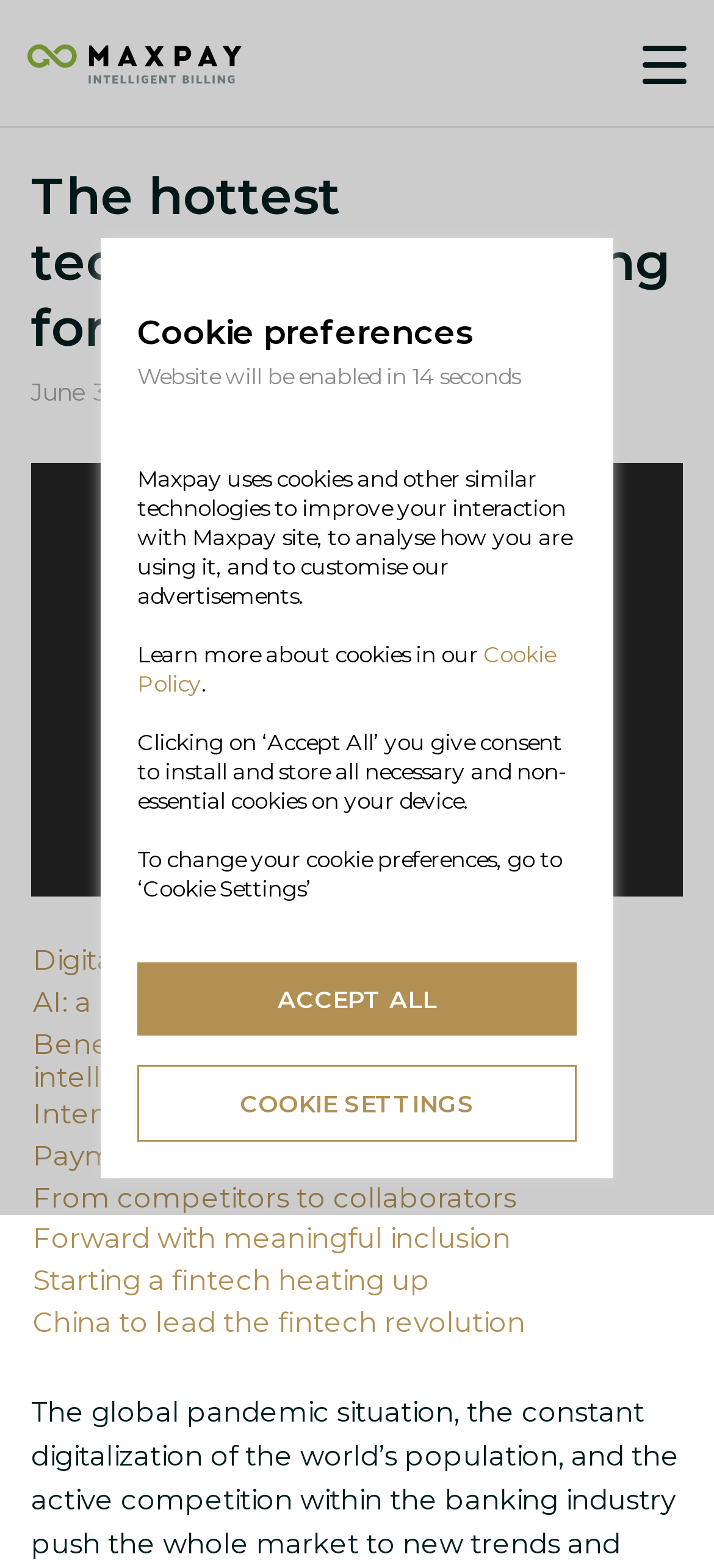How many links are provided in the LayoutTable?
Please provide a single word or phrase answer based on the image.

8